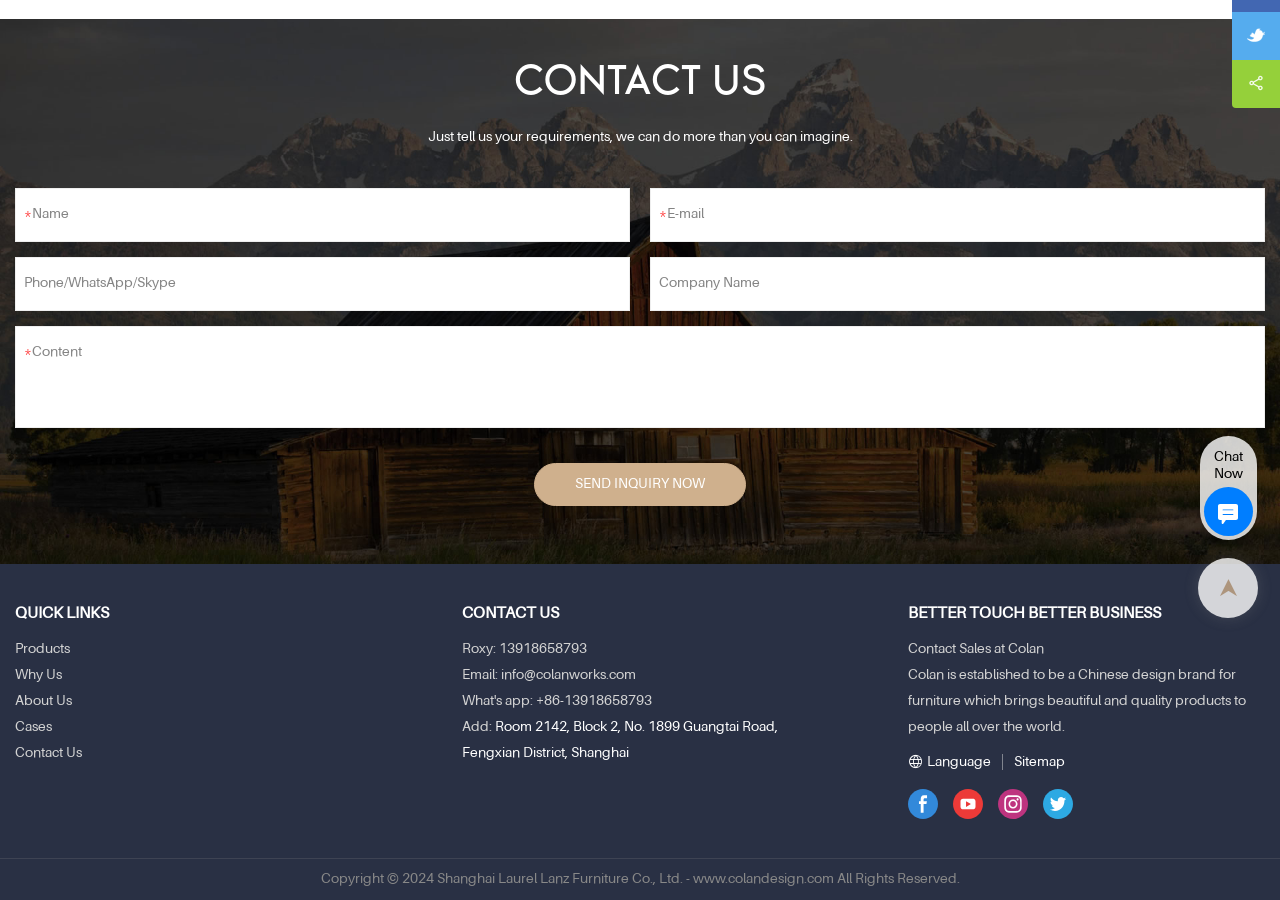Please determine the bounding box of the UI element that matches this description: Cases. The coordinates should be given as (top-left x, top-left y, bottom-right x, bottom-right y), with all values between 0 and 1.

[0.012, 0.801, 0.041, 0.816]